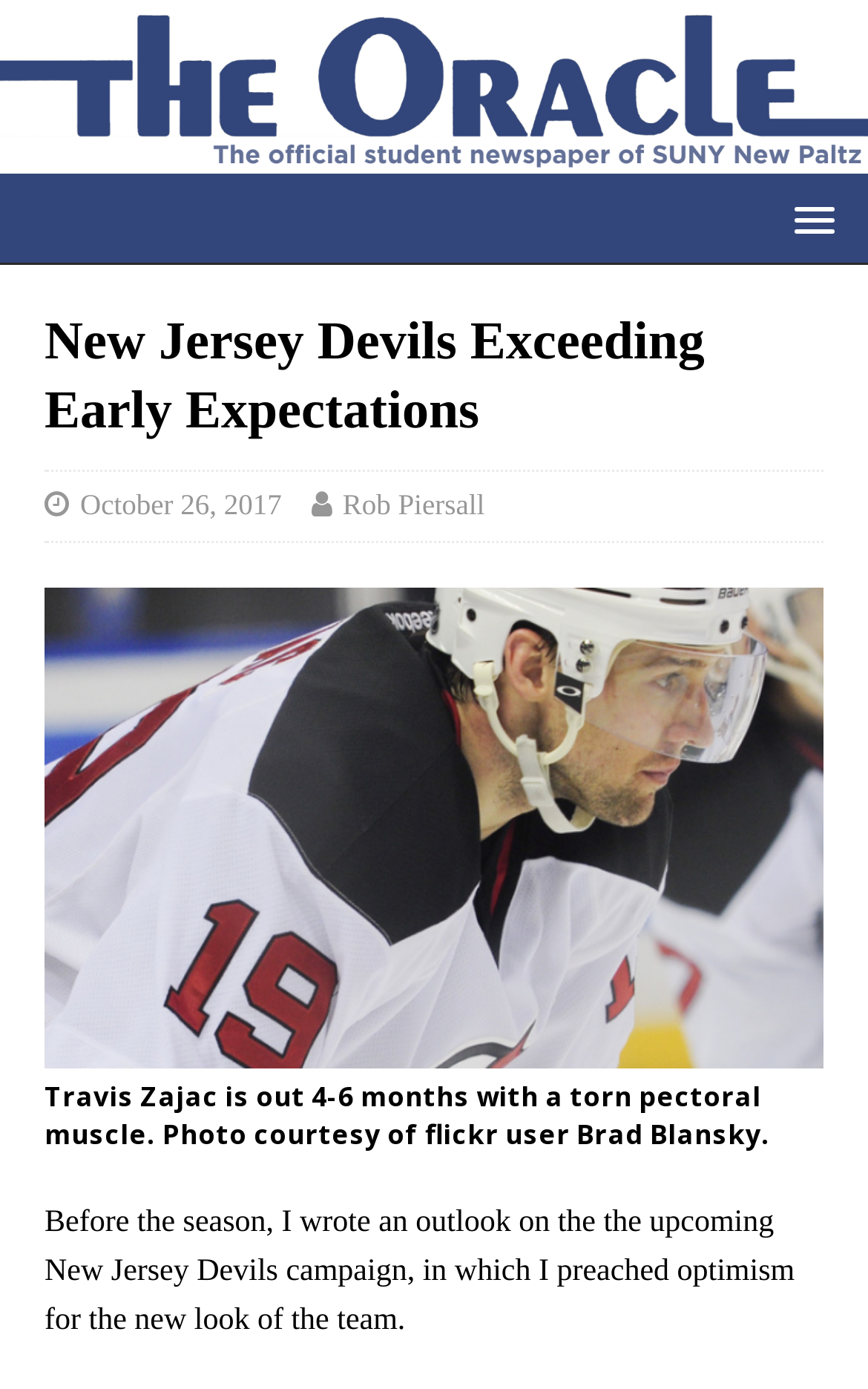When was the article published?
Look at the image and provide a short answer using one word or a phrase.

October 26, 2017